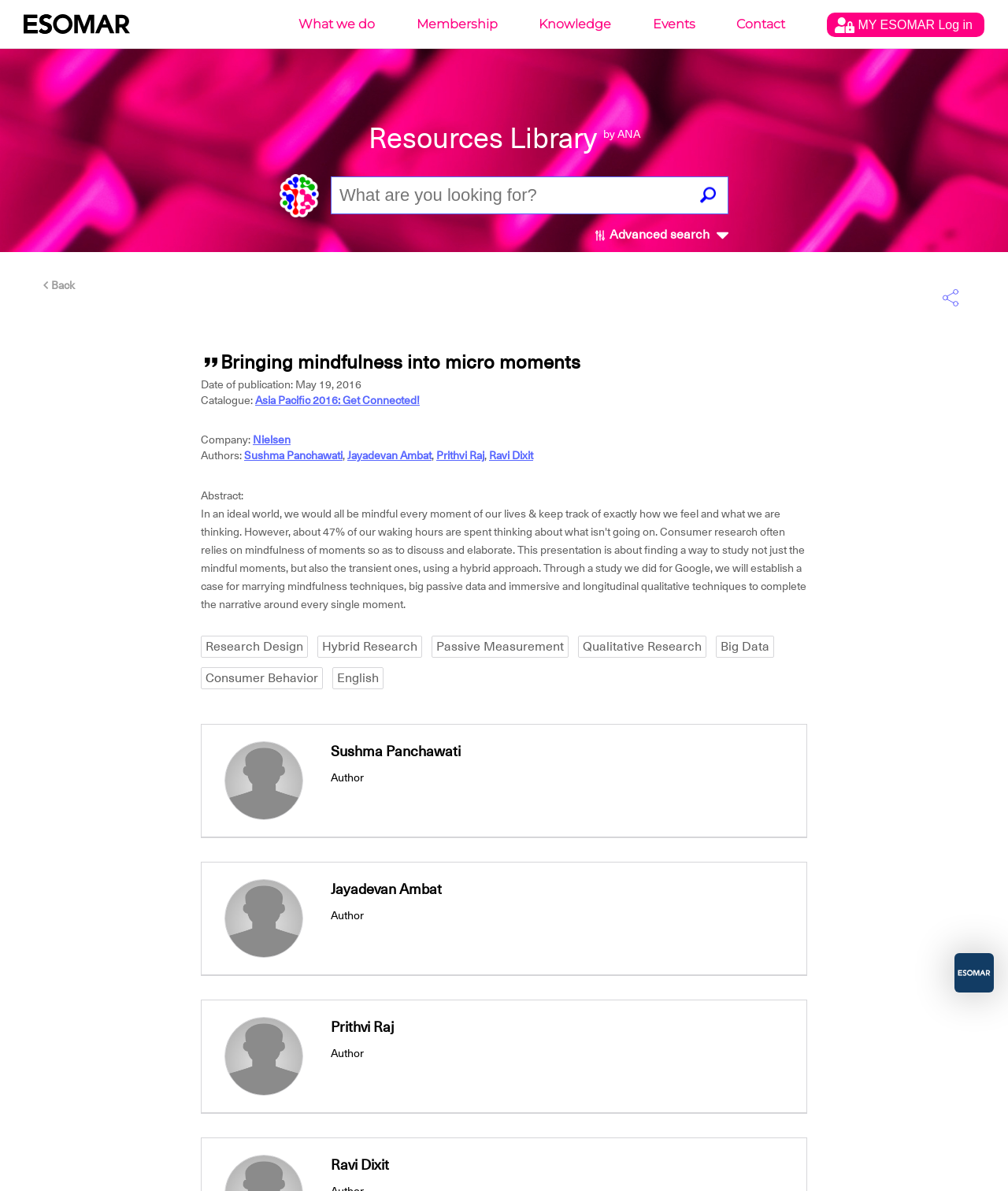Please identify the bounding box coordinates of the element that needs to be clicked to execute the following command: "Copy APA Citation". Provide the bounding box using four float numbers between 0 and 1, formatted as [left, top, right, bottom].

[0.266, 0.3, 0.734, 0.316]